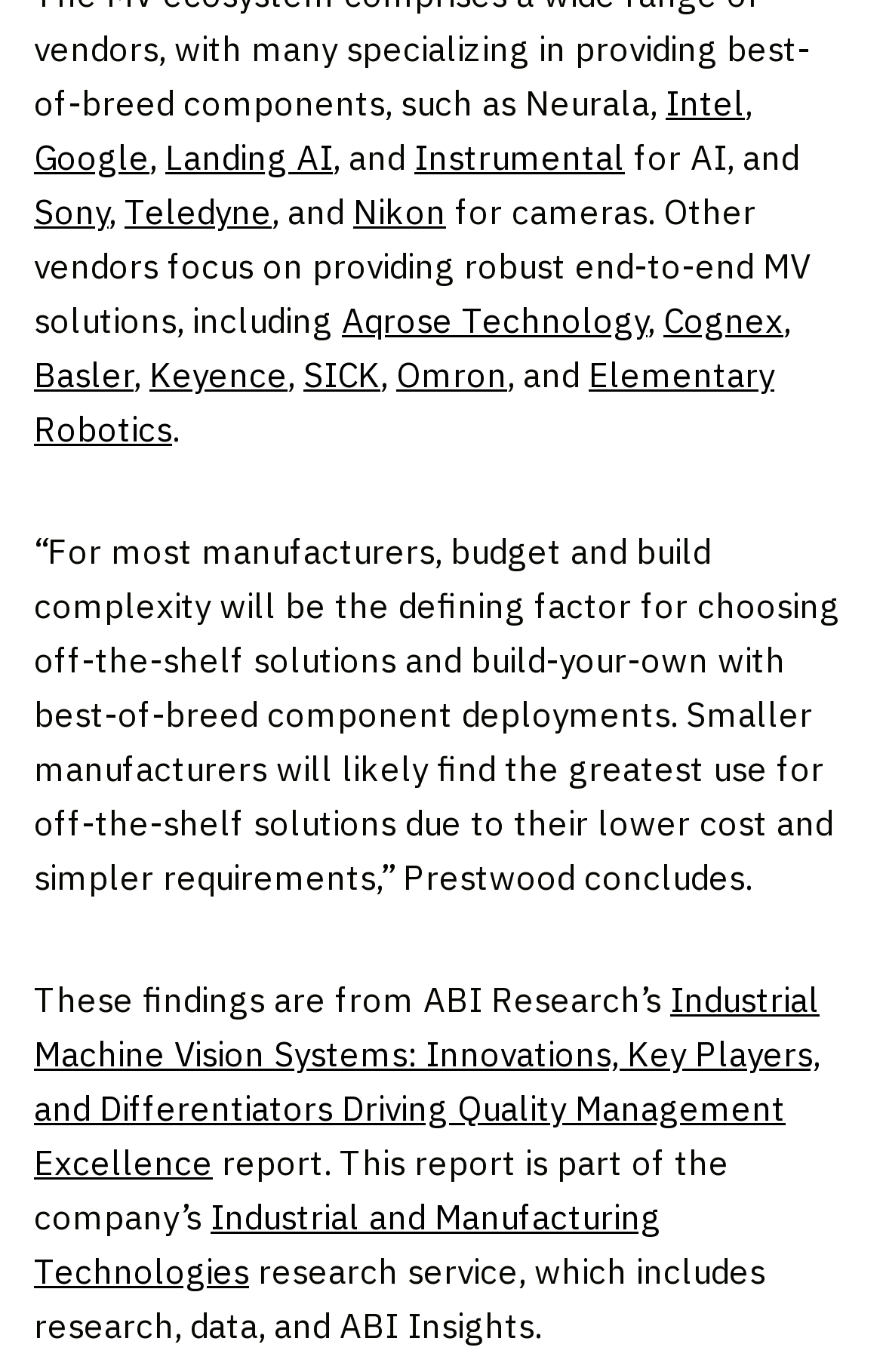Can you find the bounding box coordinates of the area I should click to execute the following instruction: "Visit Intel's website"?

[0.754, 0.059, 0.844, 0.091]